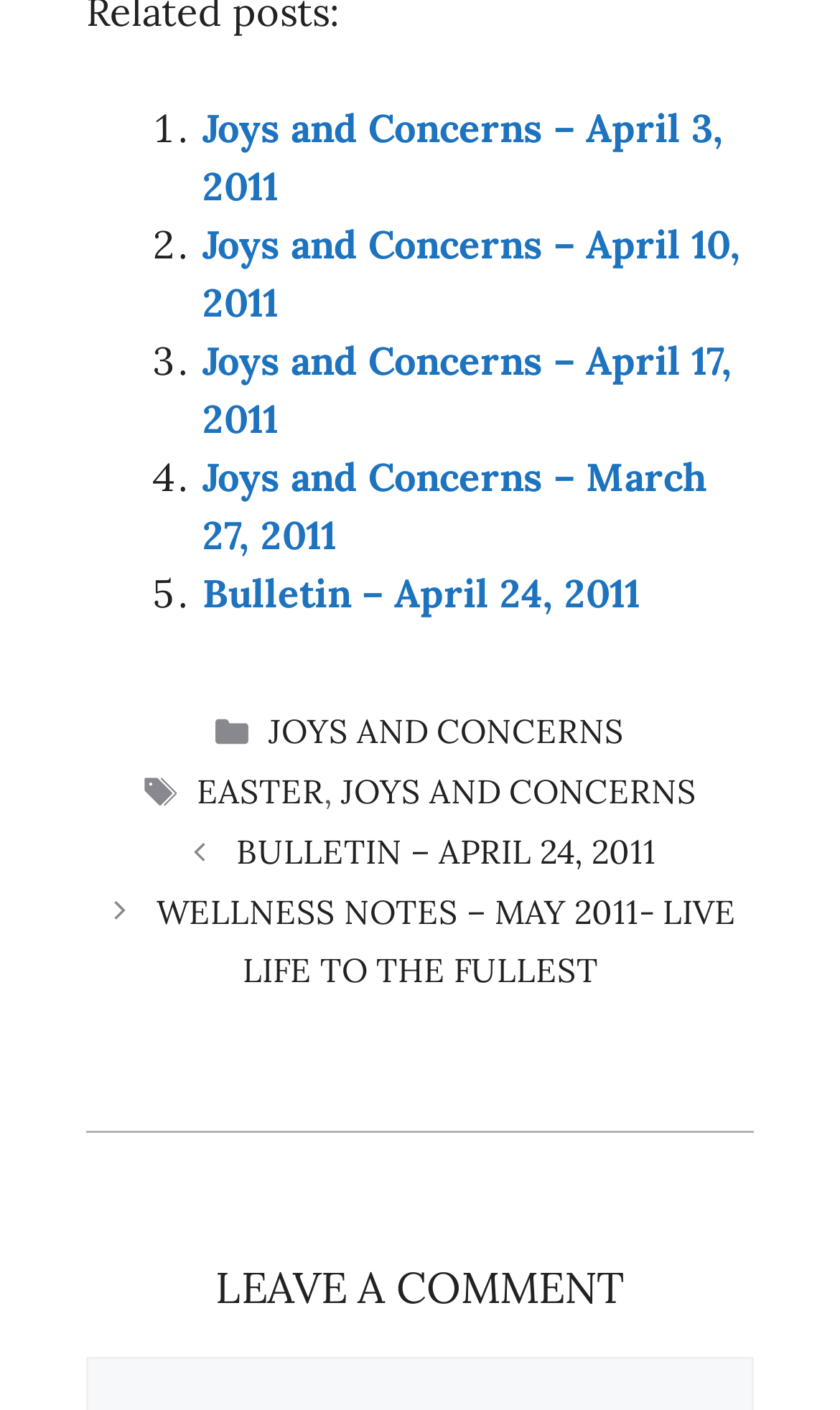Can you identify the bounding box coordinates of the clickable region needed to carry out this instruction: 'View 'Bulletin – April 24, 2011''? The coordinates should be four float numbers within the range of 0 to 1, stated as [left, top, right, bottom].

[0.241, 0.403, 0.762, 0.438]